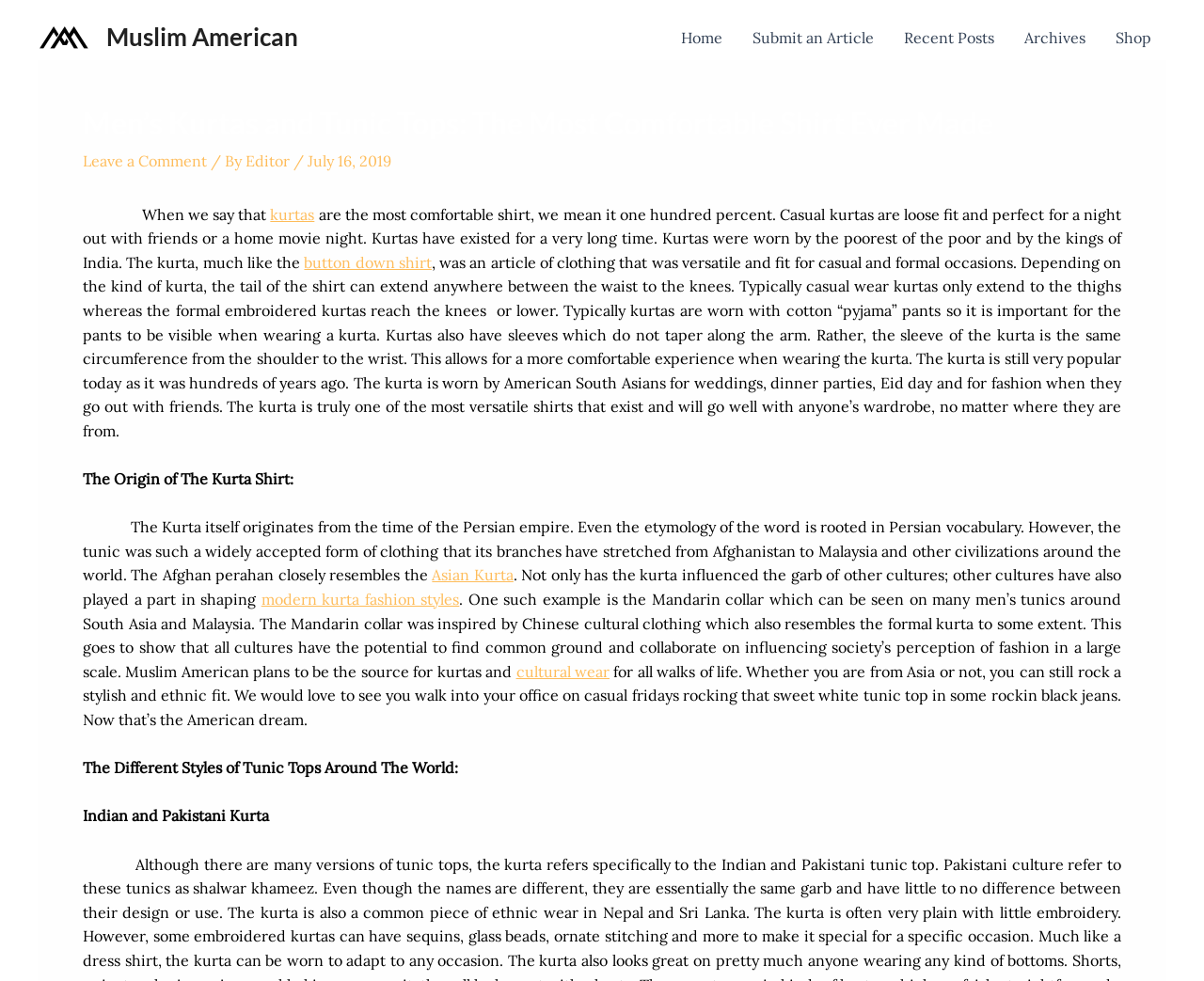Describe all visible elements and their arrangement on the webpage.

This webpage is about men's kurtas and tunic tops, specifically discussing their history, comfort, and versatility. At the top left, there is a link to "Muslim American" accompanied by an image with the same name. Below this, there is a navigation menu with links to "Home", "Submit an Article", "Recent Posts", "Archives", and "Shop".

The main content of the page is divided into sections. The first section has a heading that reads "Men’s Kurtas and Tunic Tops: The Most Comfortable Shirt Ever Made". Below this, there is a link to "Leave a Comment" and some text that mentions the author and date of the article. The main text in this section describes the comfort and versatility of kurtas, stating that they have been worn by both the poor and kings in India.

The next section discusses the history of kurtas, mentioning that they originated from the Persian empire and have influenced clothing in other cultures. There are links to "Asian Kurta" and "modern kurta fashion styles" within this section. The text also mentions the Mandarin collar, which was inspired by Chinese cultural clothing.

Further down, there is a section that discusses the different styles of tunic tops around the world, with a specific mention of Indian and Pakistani kurtas. Throughout the page, there are several links to related topics, such as "kurtas", "button down shirt", and "cultural wear". Overall, the webpage provides information about the history, comfort, and styles of men's kurtas and tunic tops.